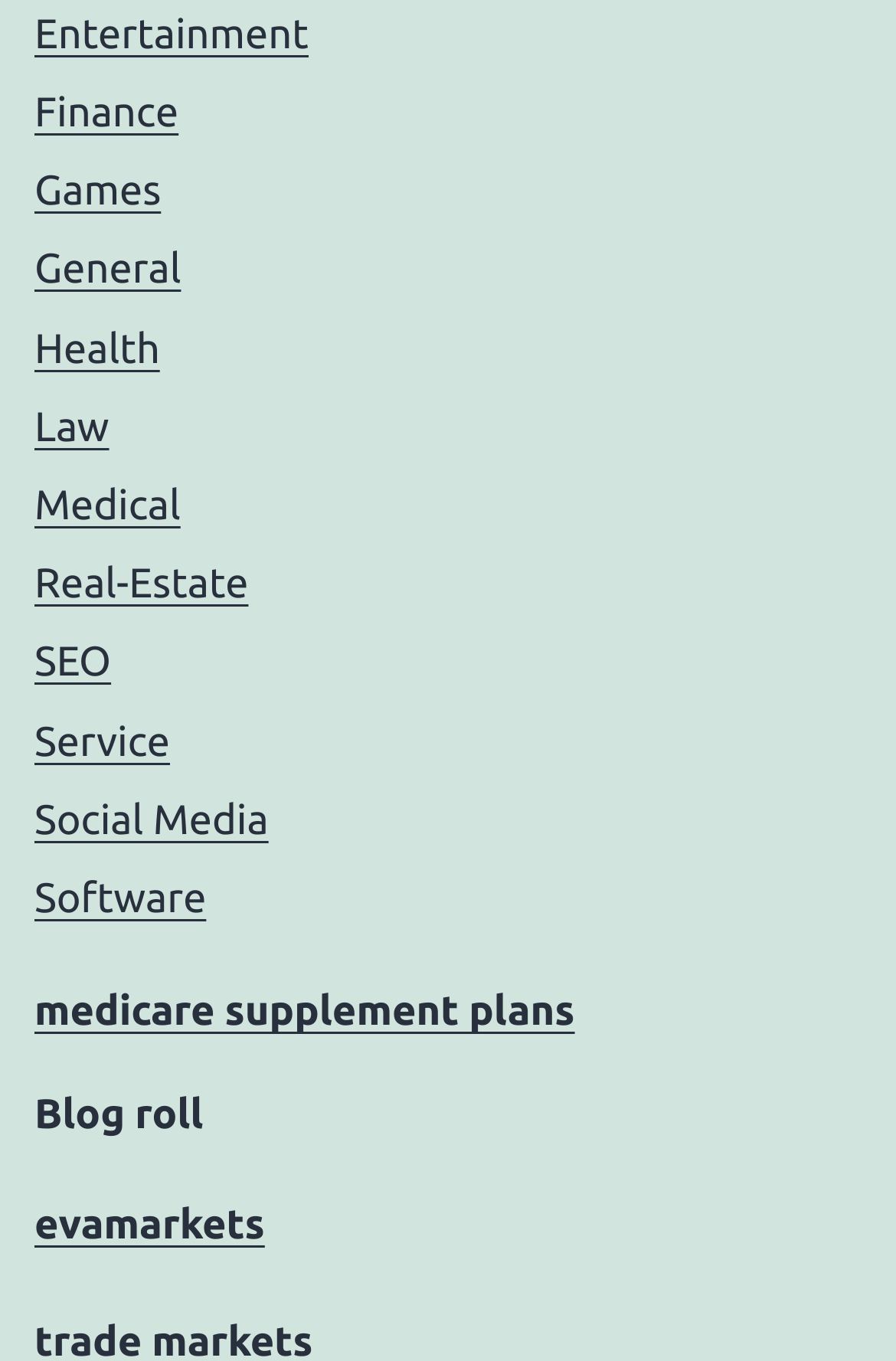Locate the bounding box coordinates of the element to click to perform the following action: 'Click on Entertainment'. The coordinates should be given as four float values between 0 and 1, in the form of [left, top, right, bottom].

[0.038, 0.008, 0.344, 0.042]